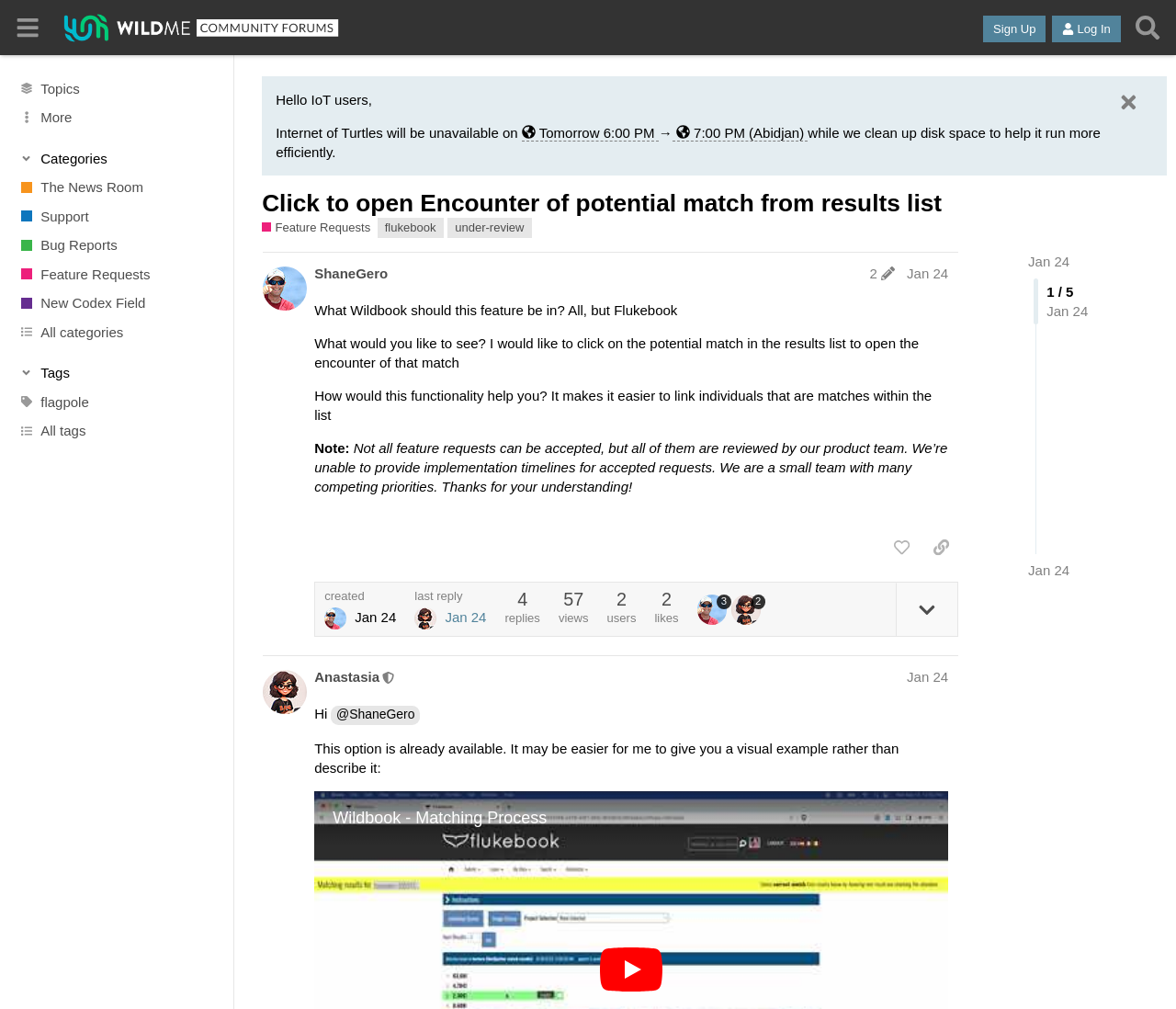Determine the bounding box coordinates of the element's region needed to click to follow the instruction: "Click on the 'Click to open Encounter of potential match from results list' link". Provide these coordinates as four float numbers between 0 and 1, formatted as [left, top, right, bottom].

[0.223, 0.187, 0.801, 0.215]